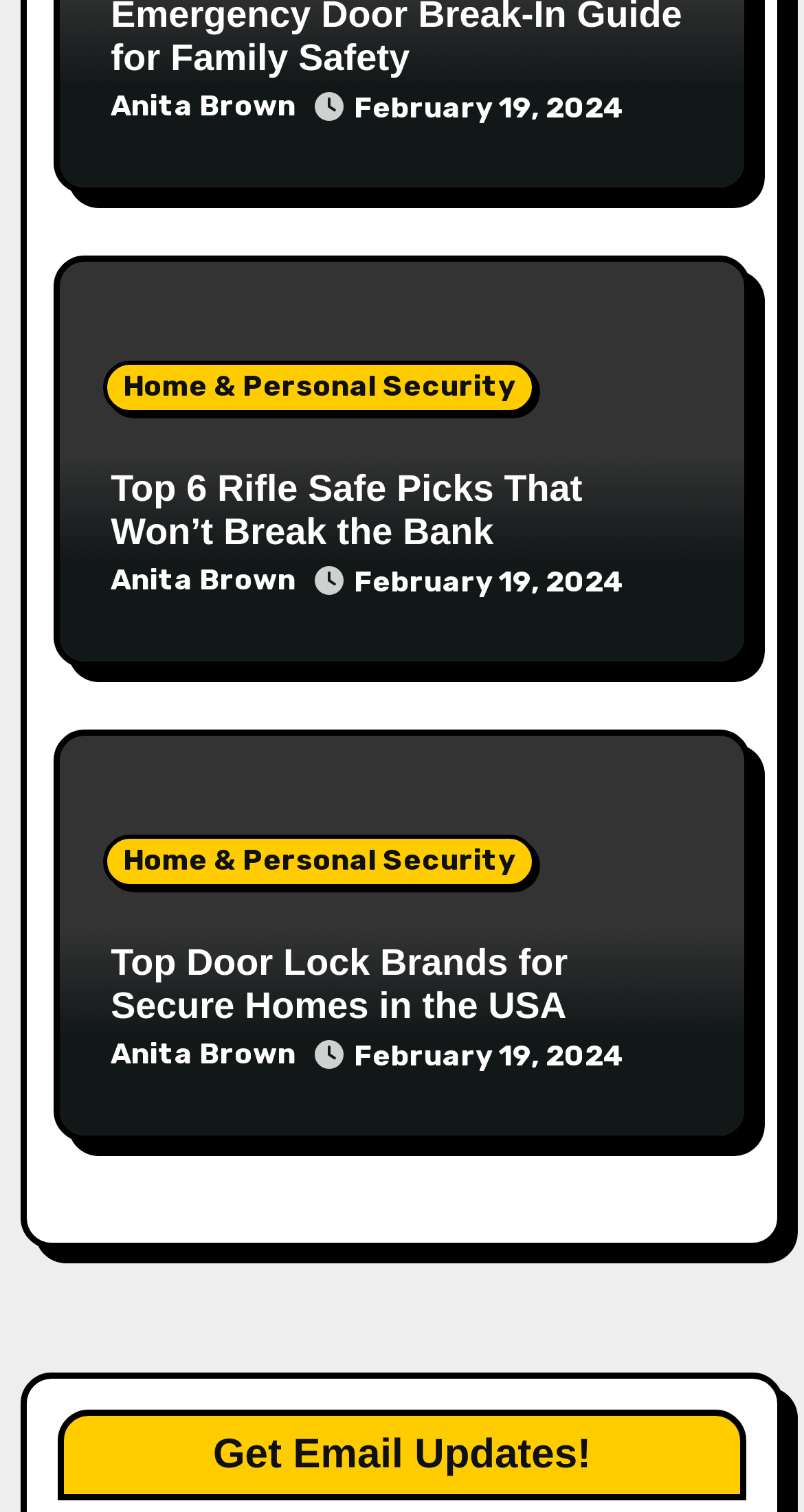How many article titles are present on the webpage?
Examine the image closely and answer the question with as much detail as possible.

There are two article titles present on the webpage, specifically in the headings with IDs 781 and 784. The text 'Top 6 Rifle Safe Picks That Won’t Break the Bank' and 'Top Door Lock Brands for Secure Homes in the USA' are present in these headings, indicating that they are the article titles.